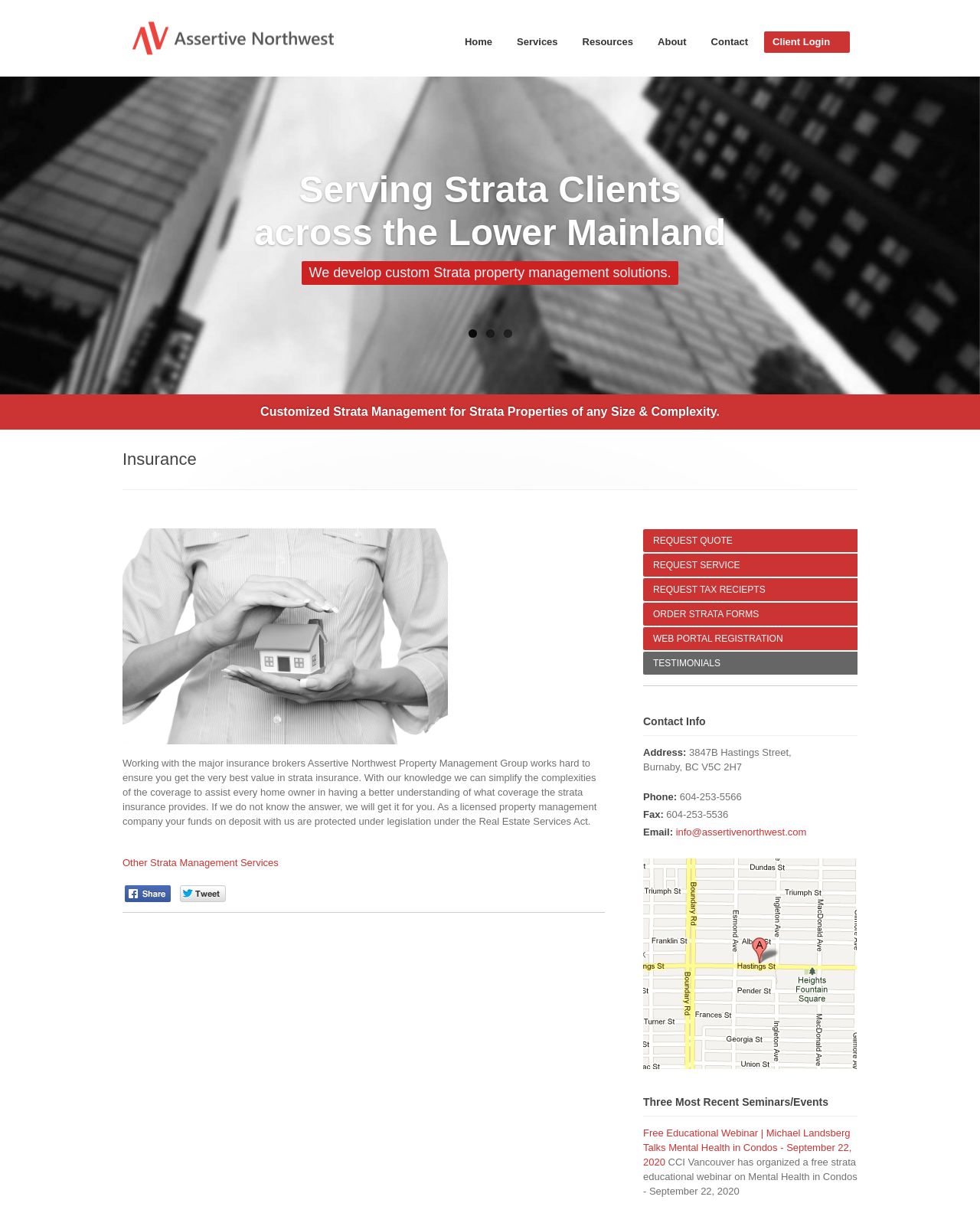Provide your answer to the question using just one word or phrase: How many links are available in the top navigation menu?

6